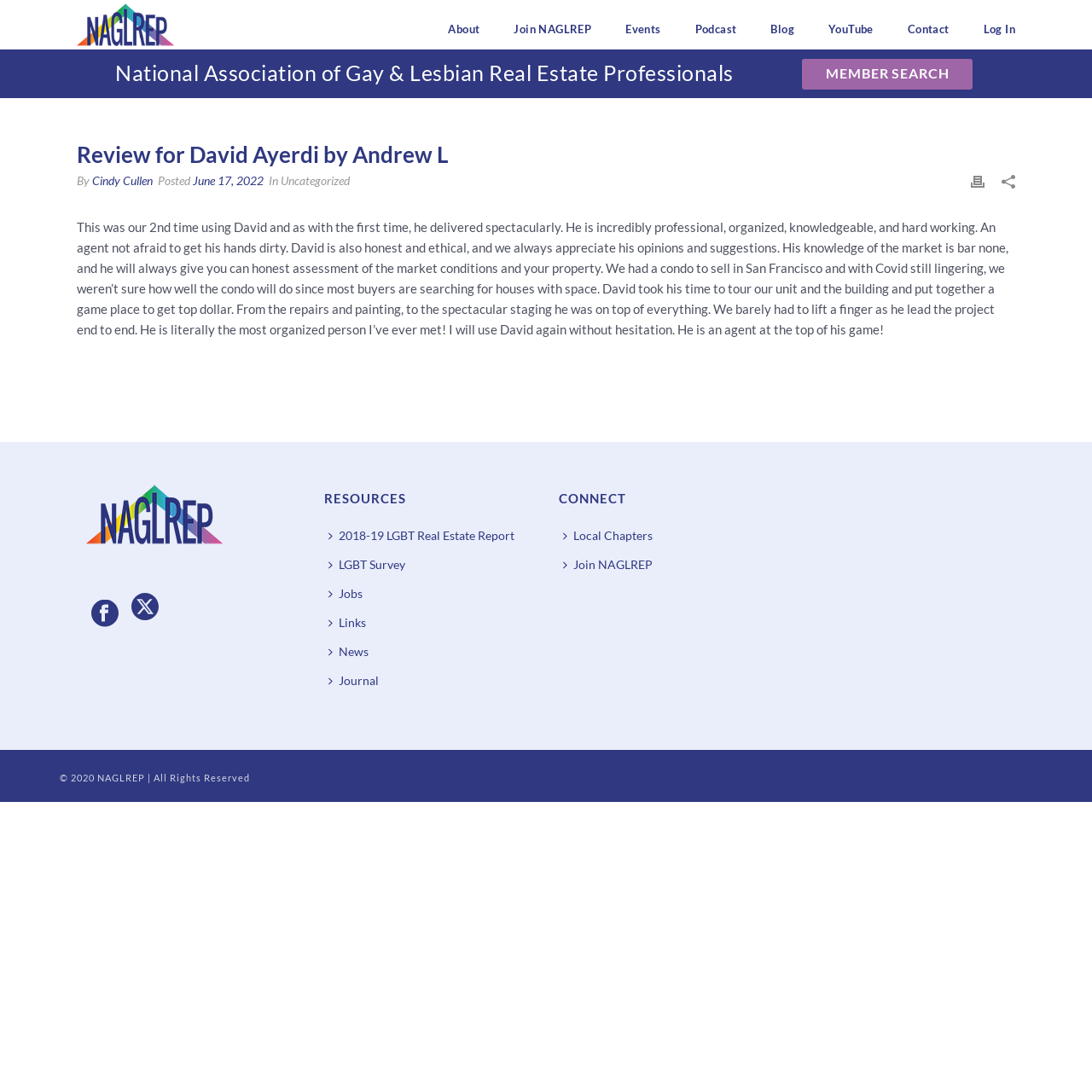Using the details in the image, give a detailed response to the question below:
What is the name of the organization?

I inferred this answer by looking at the heading element with the text 'National Association of Gay & Lesbian Real Estate Professionals' and the image elements with the text 'LGBT Real Estate Trade Organization', which suggests that the webpage is related to NAGLREP.